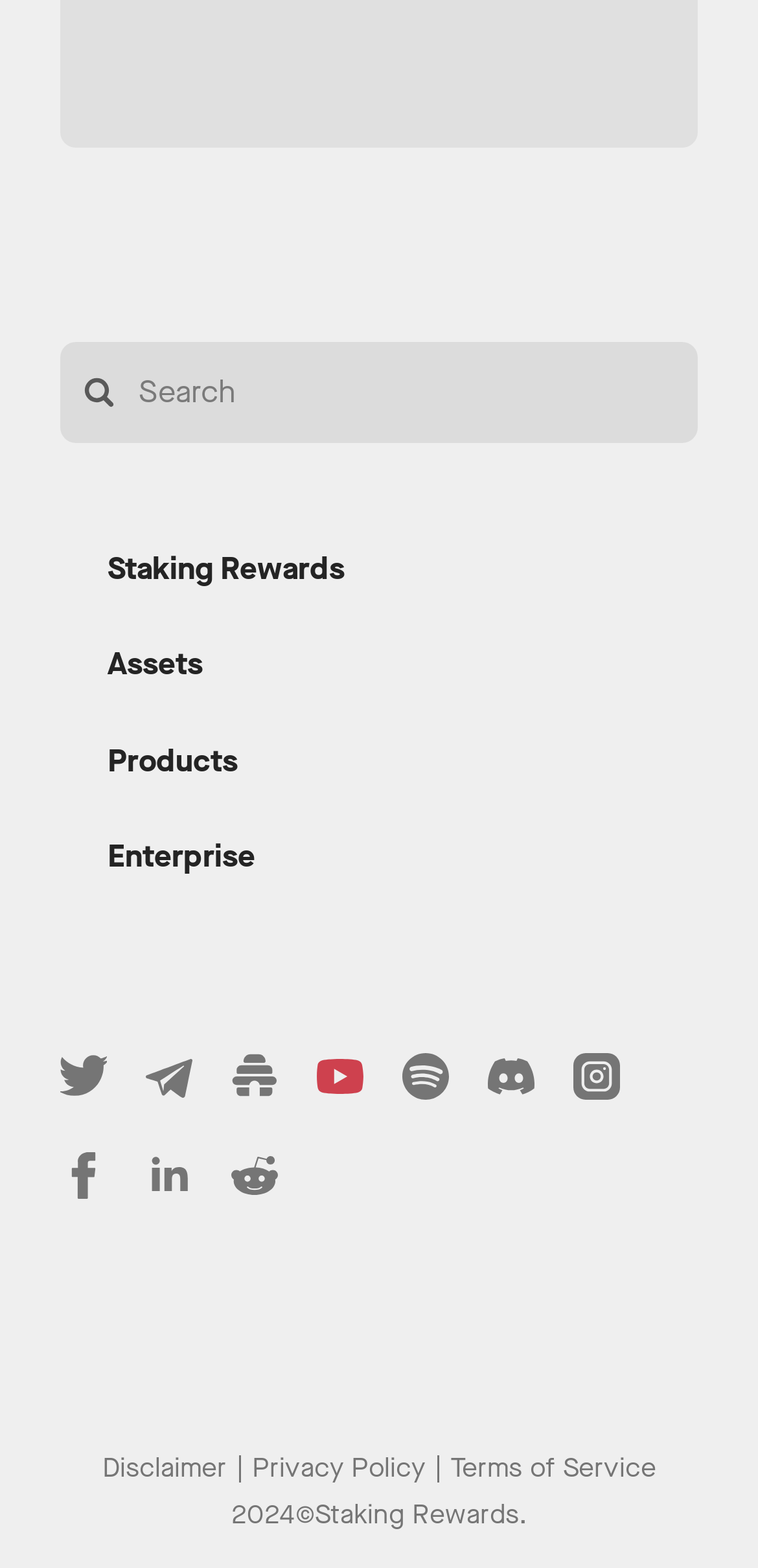Locate the bounding box coordinates of the element that needs to be clicked to carry out the instruction: "Search for staking rewards". The coordinates should be given as four float numbers ranging from 0 to 1, i.e., [left, top, right, bottom].

[0.08, 0.218, 0.92, 0.282]